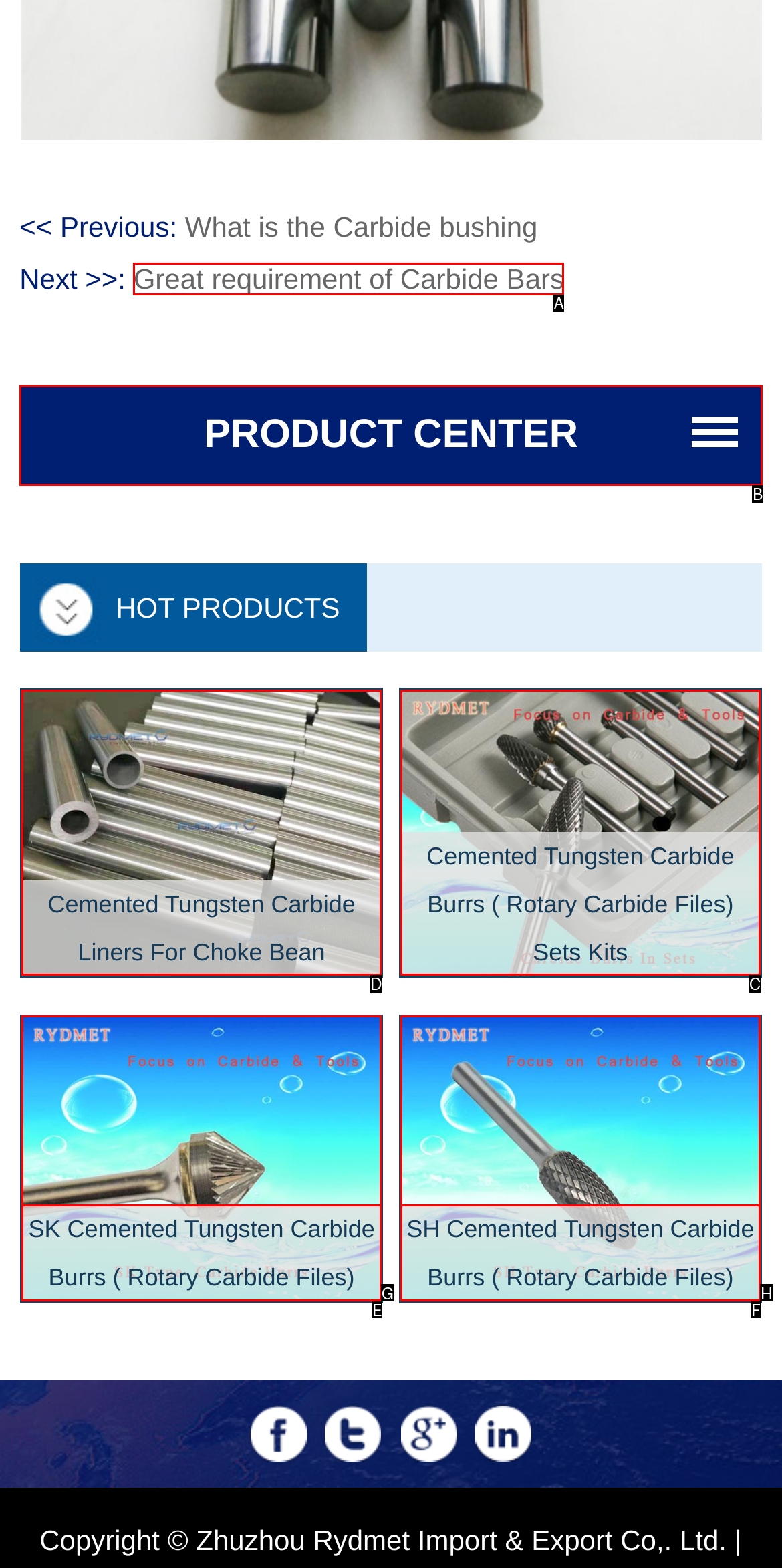Identify the letter of the option that should be selected to accomplish the following task: View 'Rydmet Carbide Liners, bushings, Sleeves for Choke Beans' product. Provide the letter directly.

D